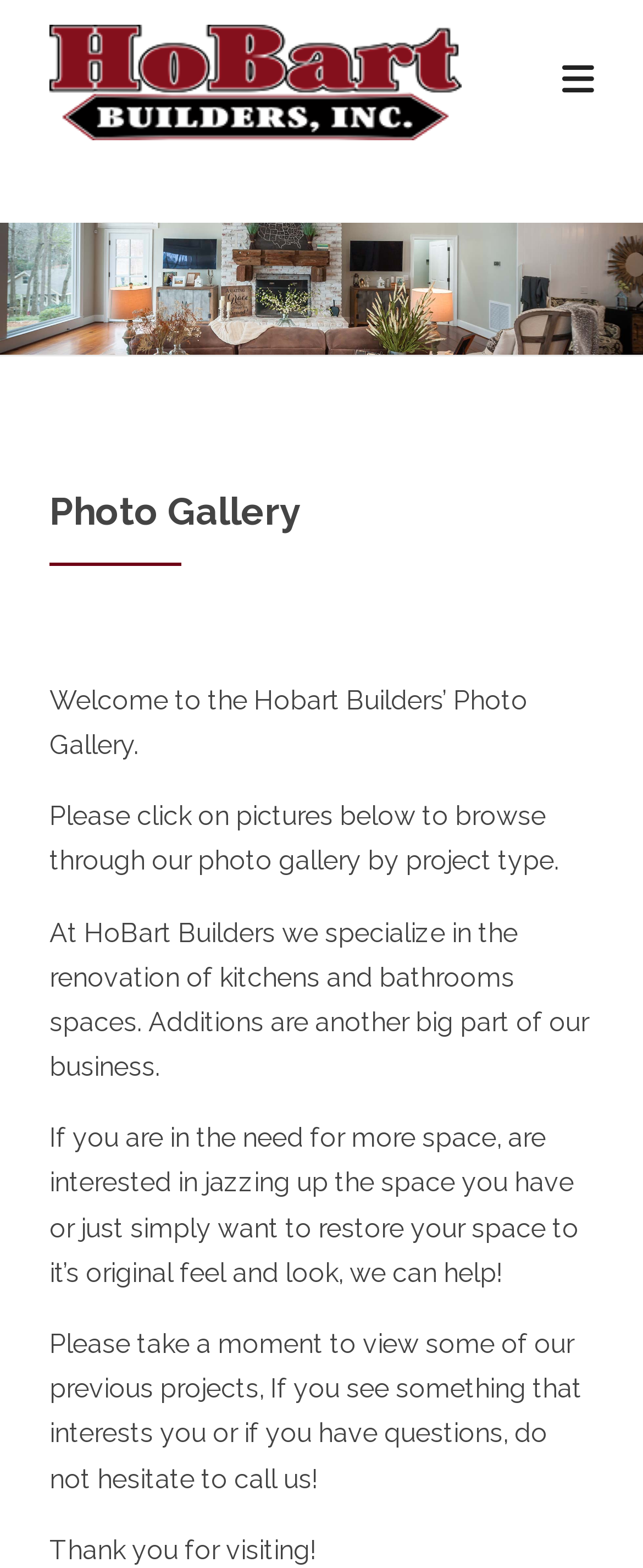Write a detailed summary of the webpage, including text, images, and layout.

The webpage is a photo gallery for Hobart Builders Inc. At the top, there is a link to the company's homepage, accompanied by a heading that reads "Photo Gallery". Below the heading, there is a brief introduction to the photo gallery, which explains that visitors can browse through the gallery by project type. 

Following the introduction, there are four paragraphs of text that describe the services offered by Hobart Builders Inc. The first paragraph mentions that the company specializes in renovating kitchens and bathrooms, as well as building additions. The second paragraph explains that the company can help with creating more space, updating existing spaces, or restoring spaces to their original condition. The third paragraph invites visitors to view previous projects and encourages them to contact the company with any questions or interests. The final paragraph is a thank-you note to visitors.

All of the text elements are positioned on the left side of the page, with the link and heading at the top, and the paragraphs of text stacked below each other.